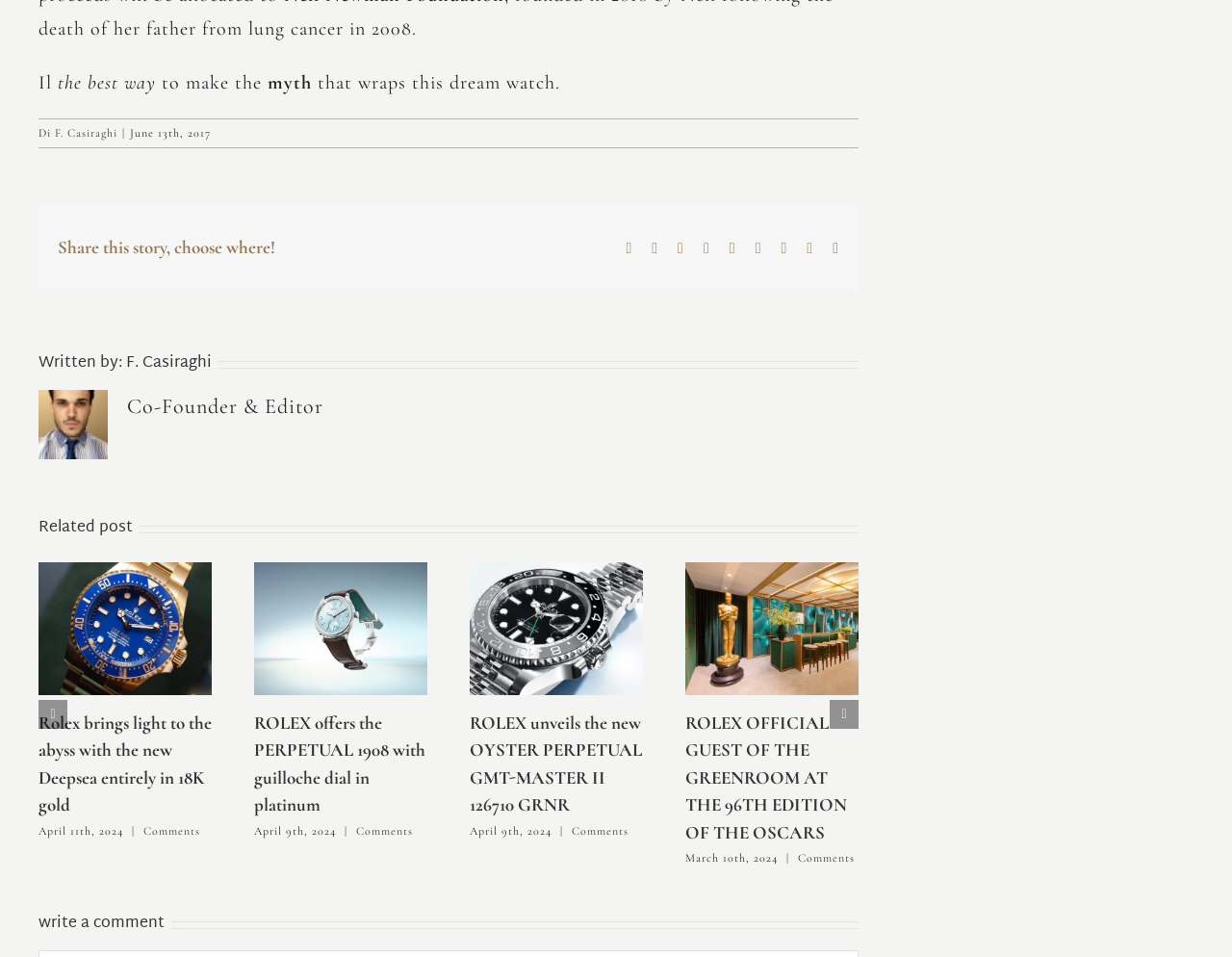Please specify the bounding box coordinates of the clickable region necessary for completing the following instruction: "Go to the next page". The coordinates must consist of four float numbers between 0 and 1, i.e., [left, top, right, bottom].

[0.673, 0.732, 0.697, 0.762]